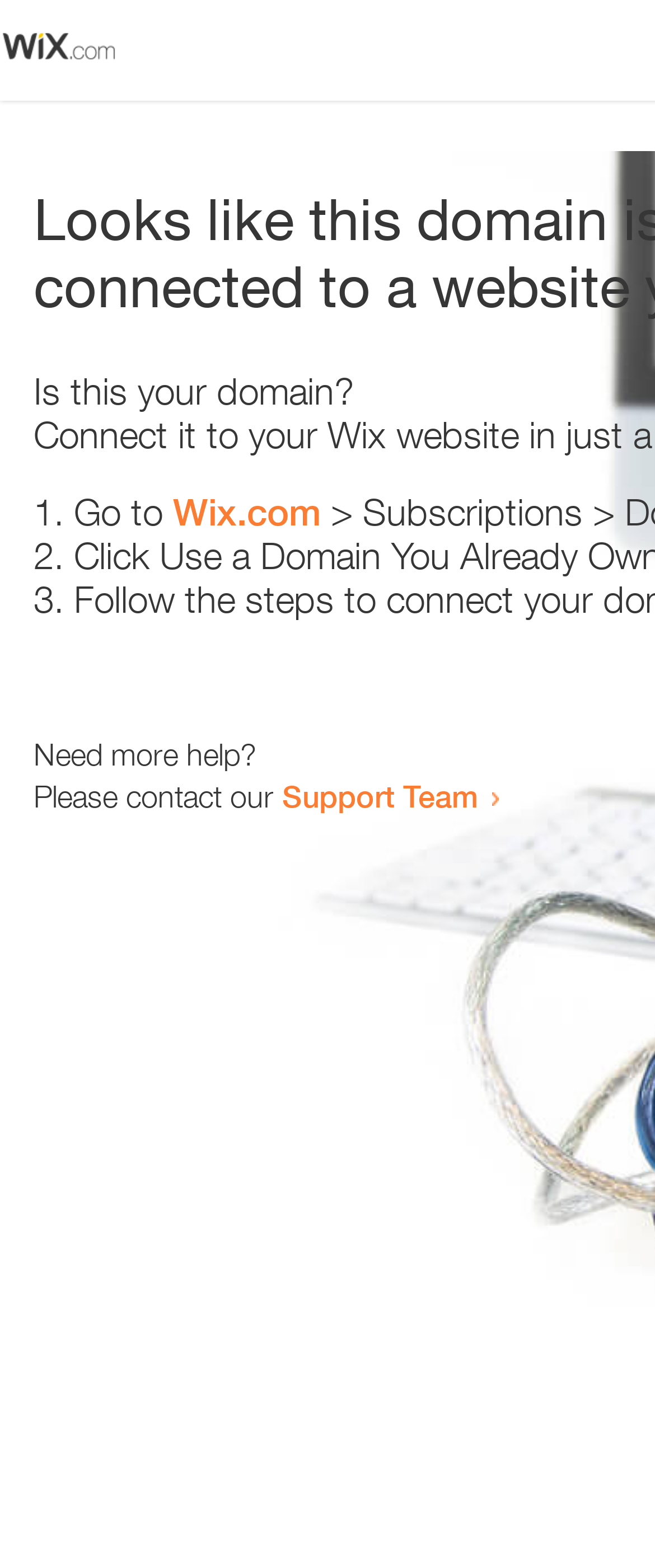Could you please study the image and provide a detailed answer to the question:
What is the purpose of the webpage?

The webpage appears to be an error page, and the text 'Is this your domain?' suggests that the purpose of the webpage is to handle domain-related errors.